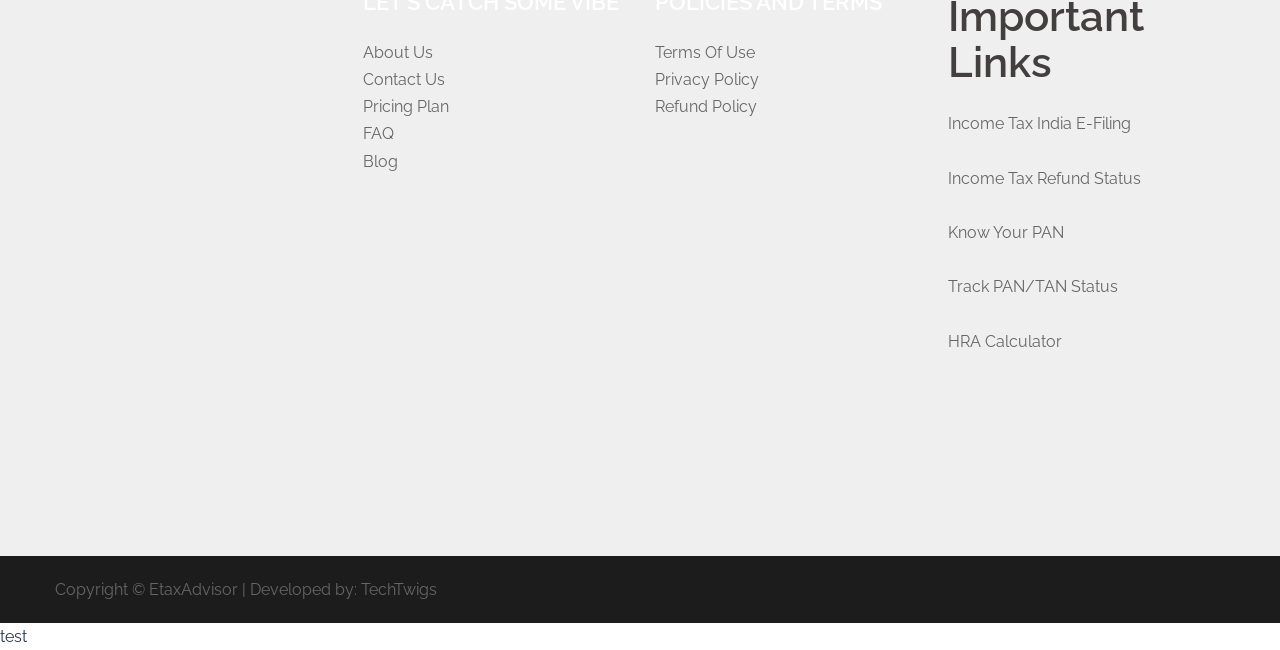Determine the bounding box coordinates for the UI element matching this description: "Natural Resource Damages (NRD)".

None